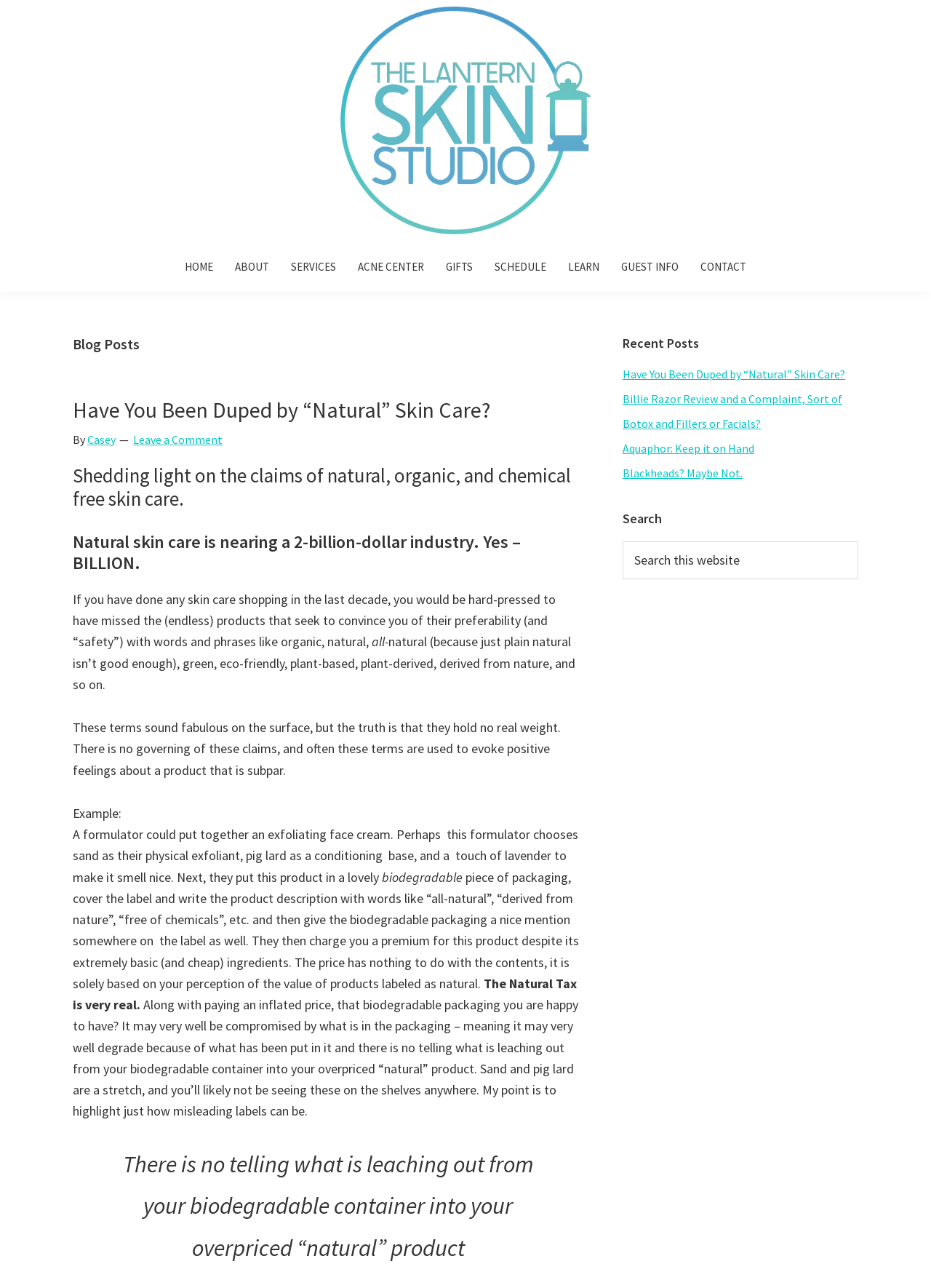Offer a meticulous caption that includes all visible features of the webpage.

The webpage is titled "Blog Posts" and appears to be a blog article from The Lantern Skin Studio. At the top of the page, there is a logo of The Lantern Skin Studio, accompanied by a navigation menu with links to various sections of the website, including "HOME", "ABOUT", "SERVICES", and more.

Below the navigation menu, there is a heading that reads "Blog Posts", followed by a blog article titled "Have You Been Duped by “Natural” Skin Care?". The article is written by Casey and has a "Leave a Comment" link at the bottom. The article discusses the claims of natural, organic, and chemical-free skin care products, highlighting the lack of regulation and potential misleading labeling.

The article is divided into several sections, with headings and paragraphs of text. There are also blockquotes and static text elements throughout the article. The text is well-structured and easy to follow, with a clear narrative and supporting points.

To the right of the blog article, there is a sidebar with a heading "Primary Sidebar". This section contains links to recent posts, including "Billie Razor Review and a Complaint, Sort of", "Botox and Fillers or Facials?", and more. There is also a search bar at the bottom of the sidebar, allowing users to search the website.

Overall, the webpage is well-organized and easy to navigate, with a clear focus on the blog article and supporting elements.